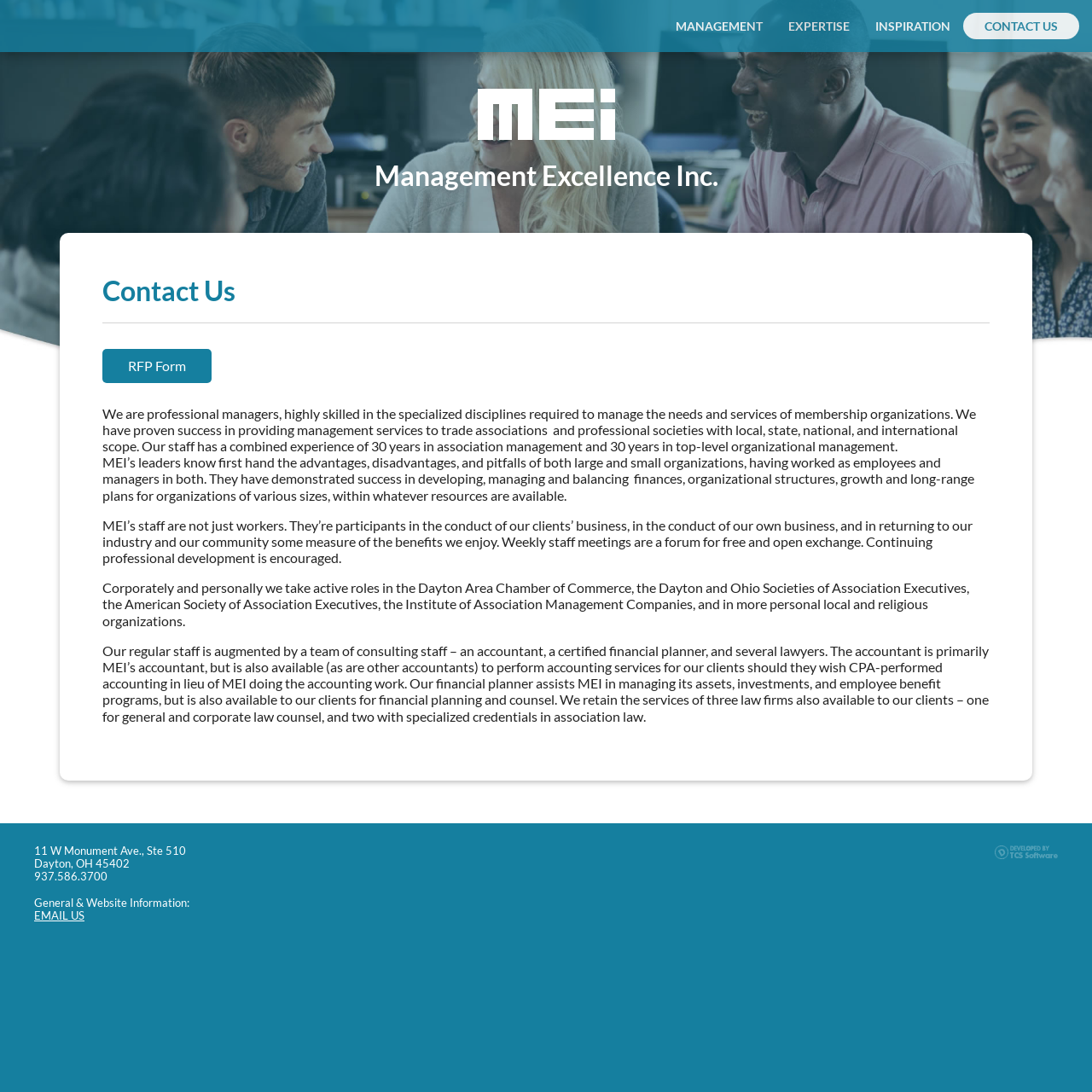Using a single word or phrase, answer the following question: 
How can I contact the company via email?

EMAIL US